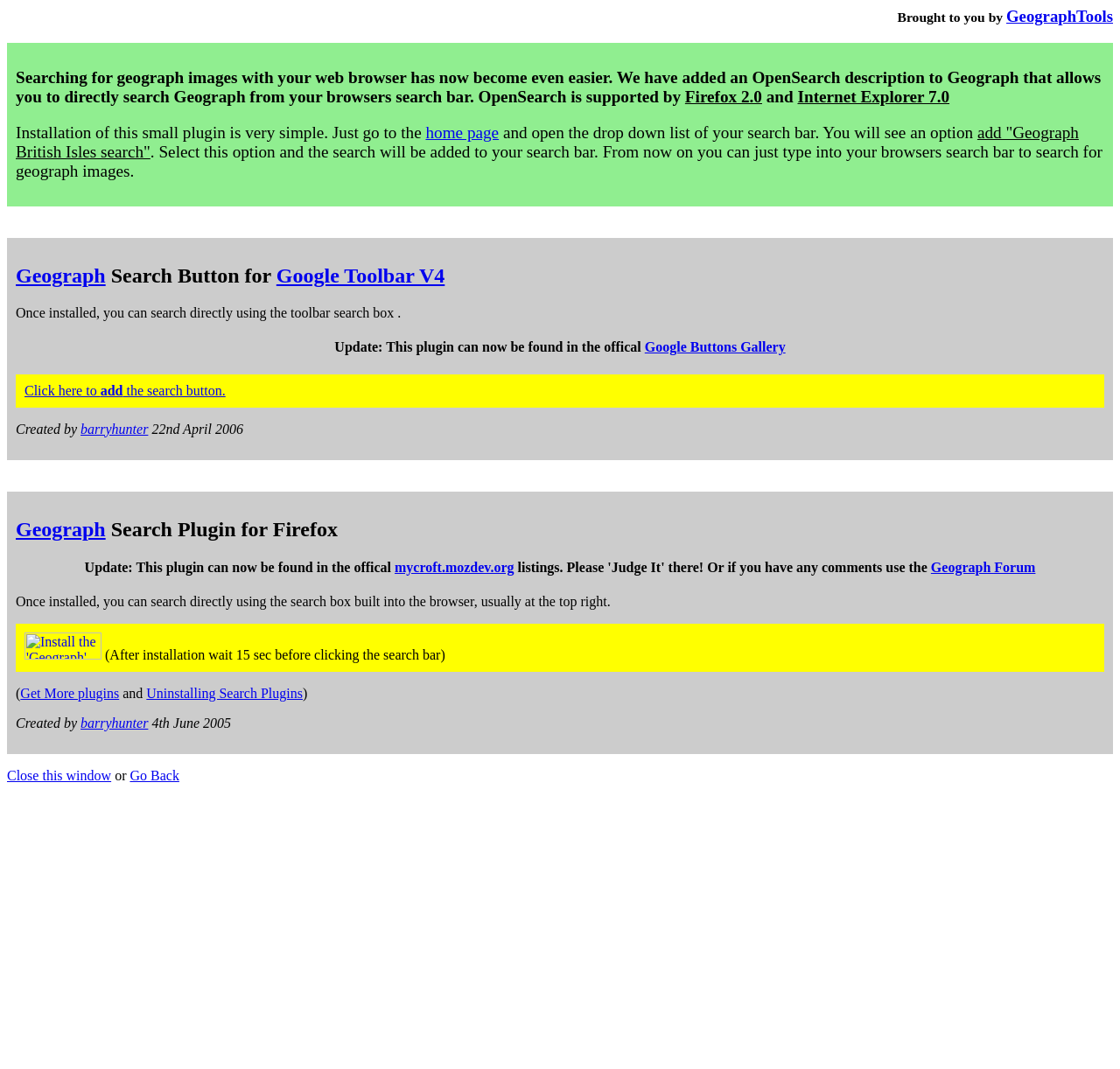Indicate the bounding box coordinates of the clickable region to achieve the following instruction: "Get more plugins."

[0.018, 0.642, 0.106, 0.656]